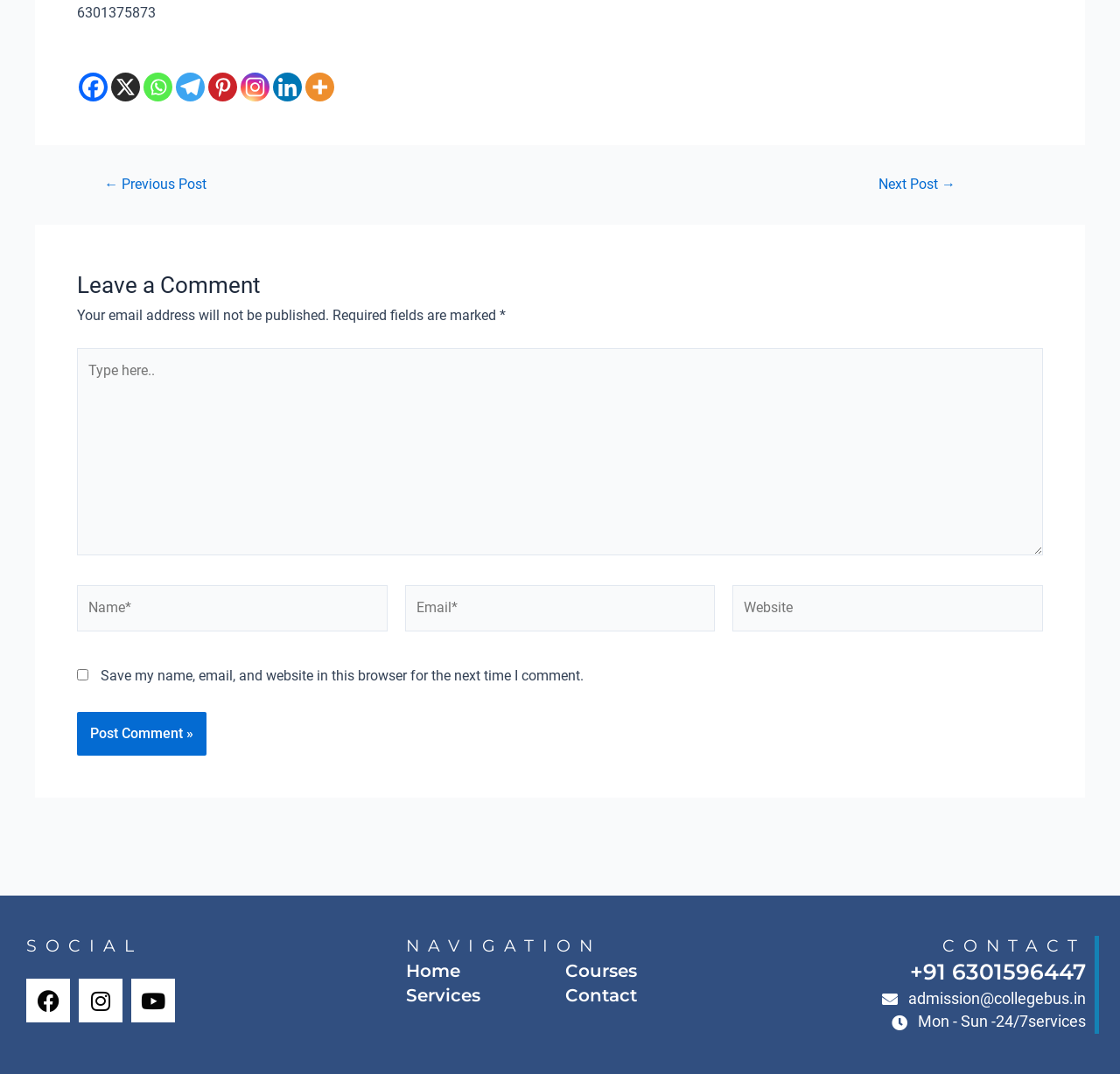What is the purpose of the form?
Please provide a single word or phrase answer based on the image.

Leave a comment